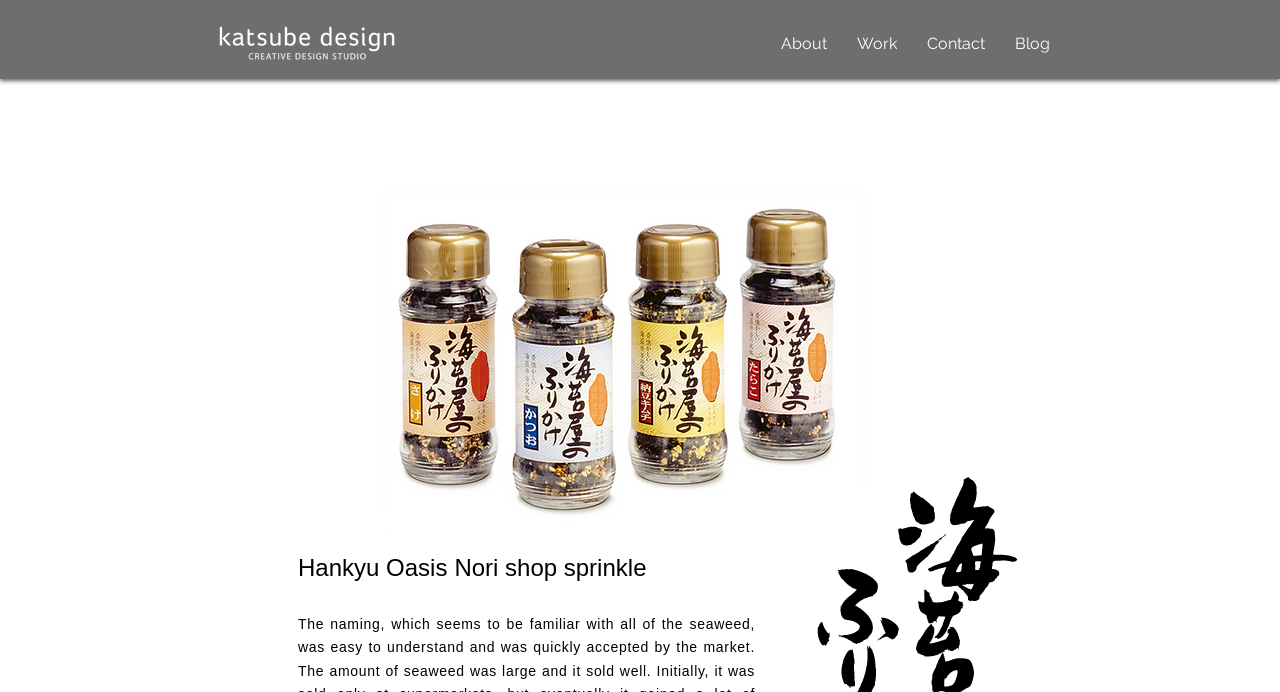Respond with a single word or phrase to the following question:
How many links are in the navigation menu?

4